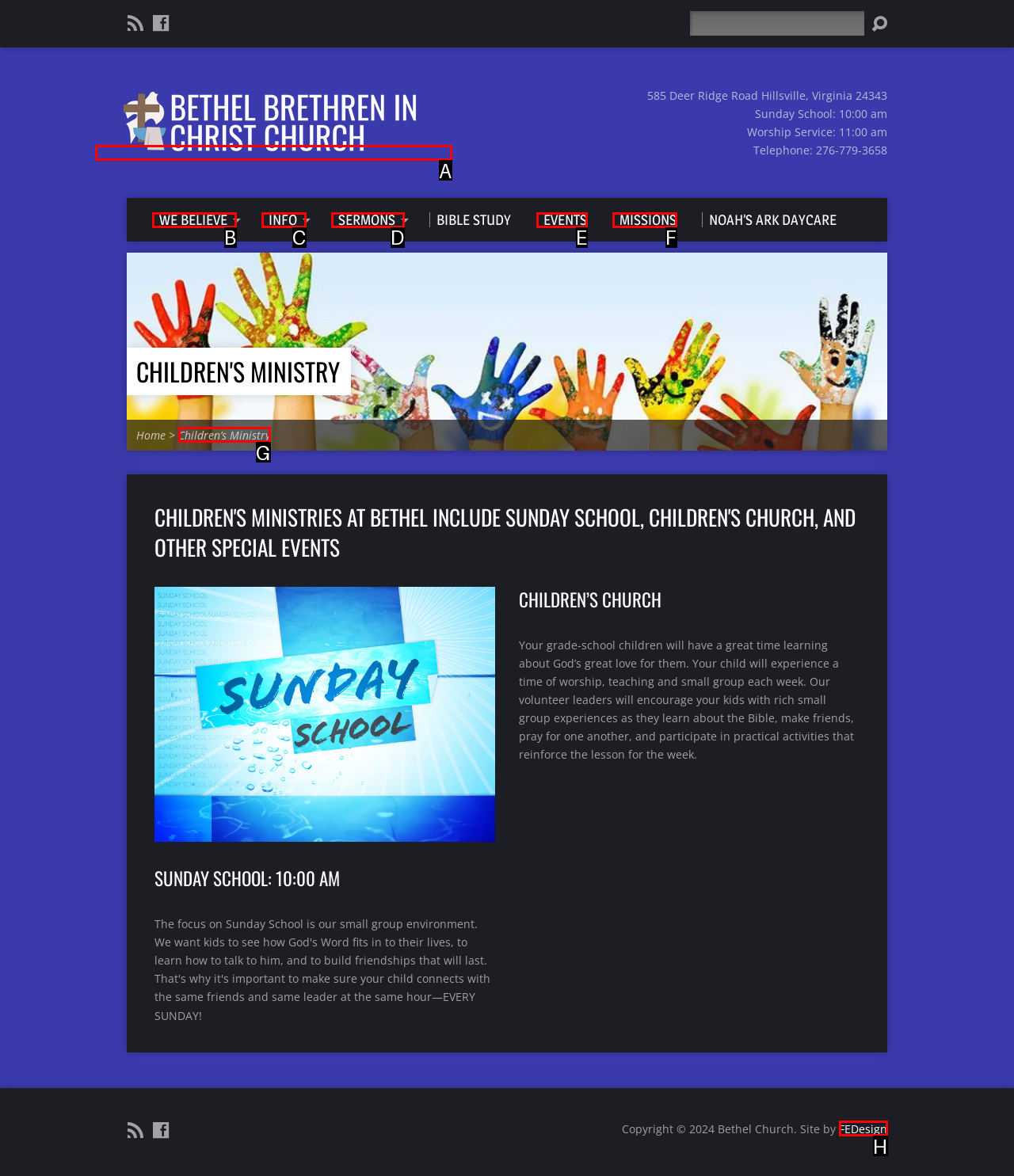Which lettered option matches the following description: Children’s Ministry
Provide the letter of the matching option directly.

G